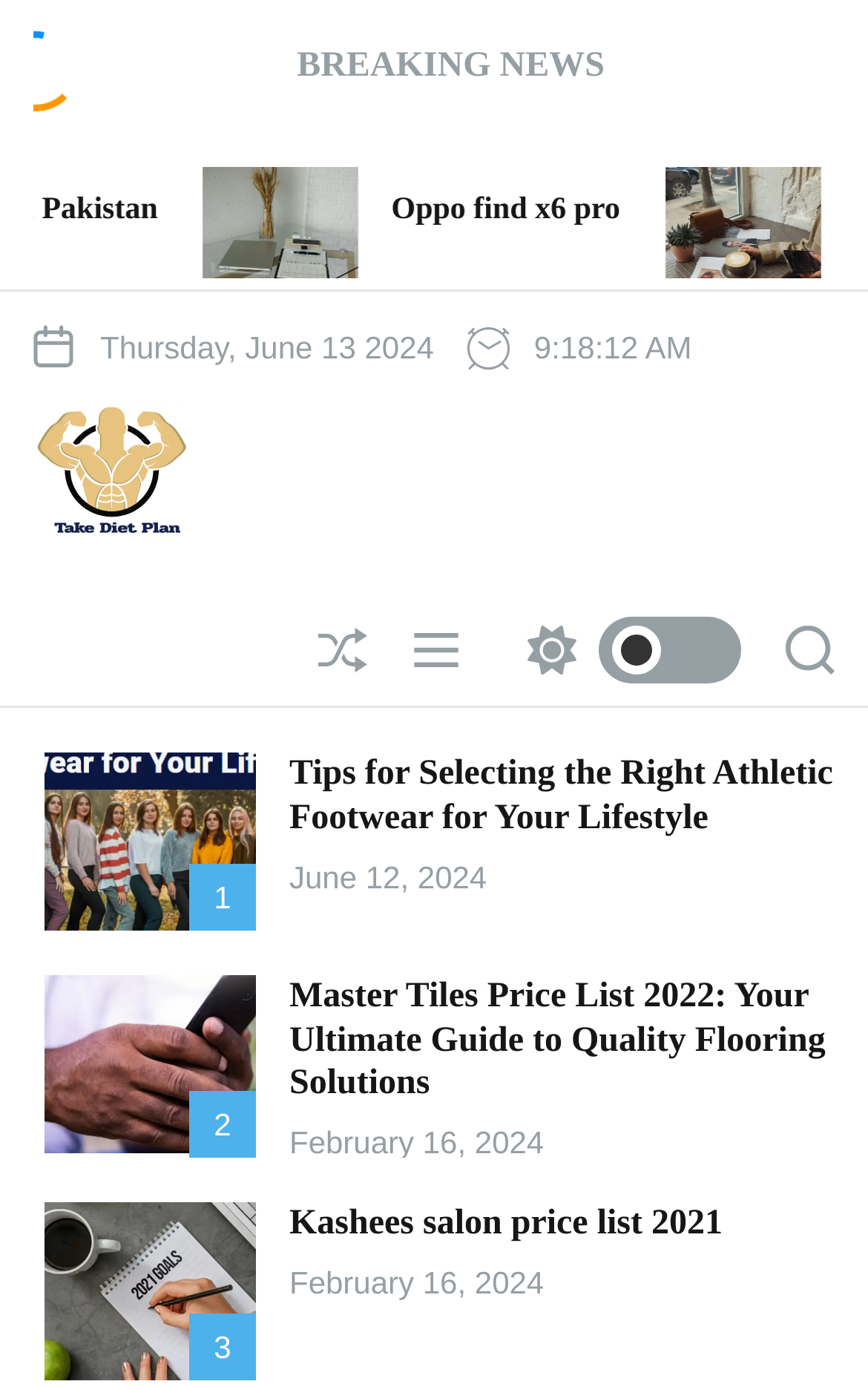Show the bounding box coordinates for the element that needs to be clicked to execute the following instruction: "Take a diet plan". Provide the coordinates in the form of four float numbers between 0 and 1, i.e., [left, top, right, bottom].

[0.038, 0.291, 0.219, 0.387]